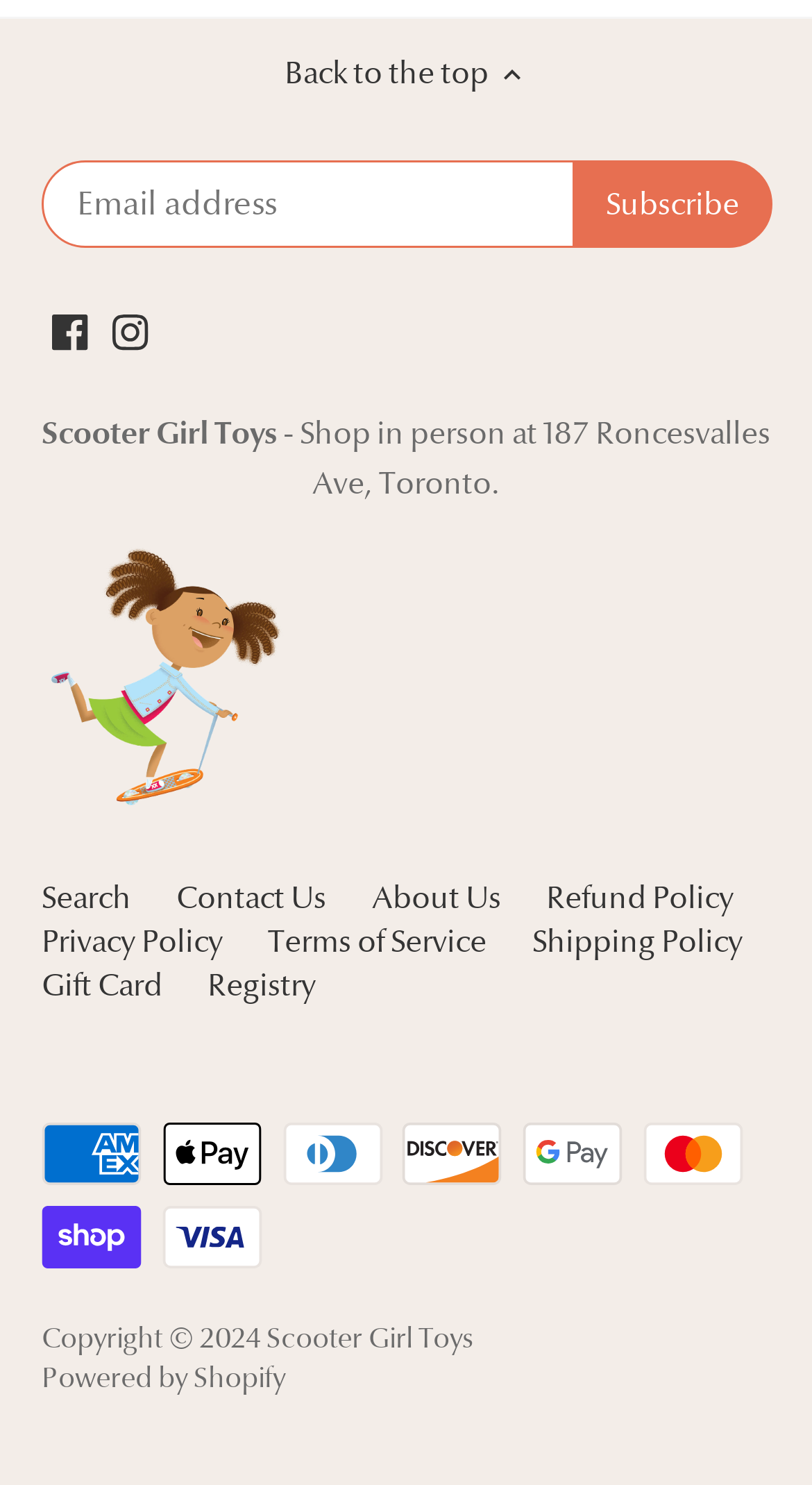Based on the image, provide a detailed and complete answer to the question: 
Is there a search function on the page?

I found a search function on the page by examining the link element with the text 'Search' at coordinates [0.051, 0.591, 0.162, 0.618]. This link is likely to be a search function as it is labeled as such and is located in the navigation section of the page.